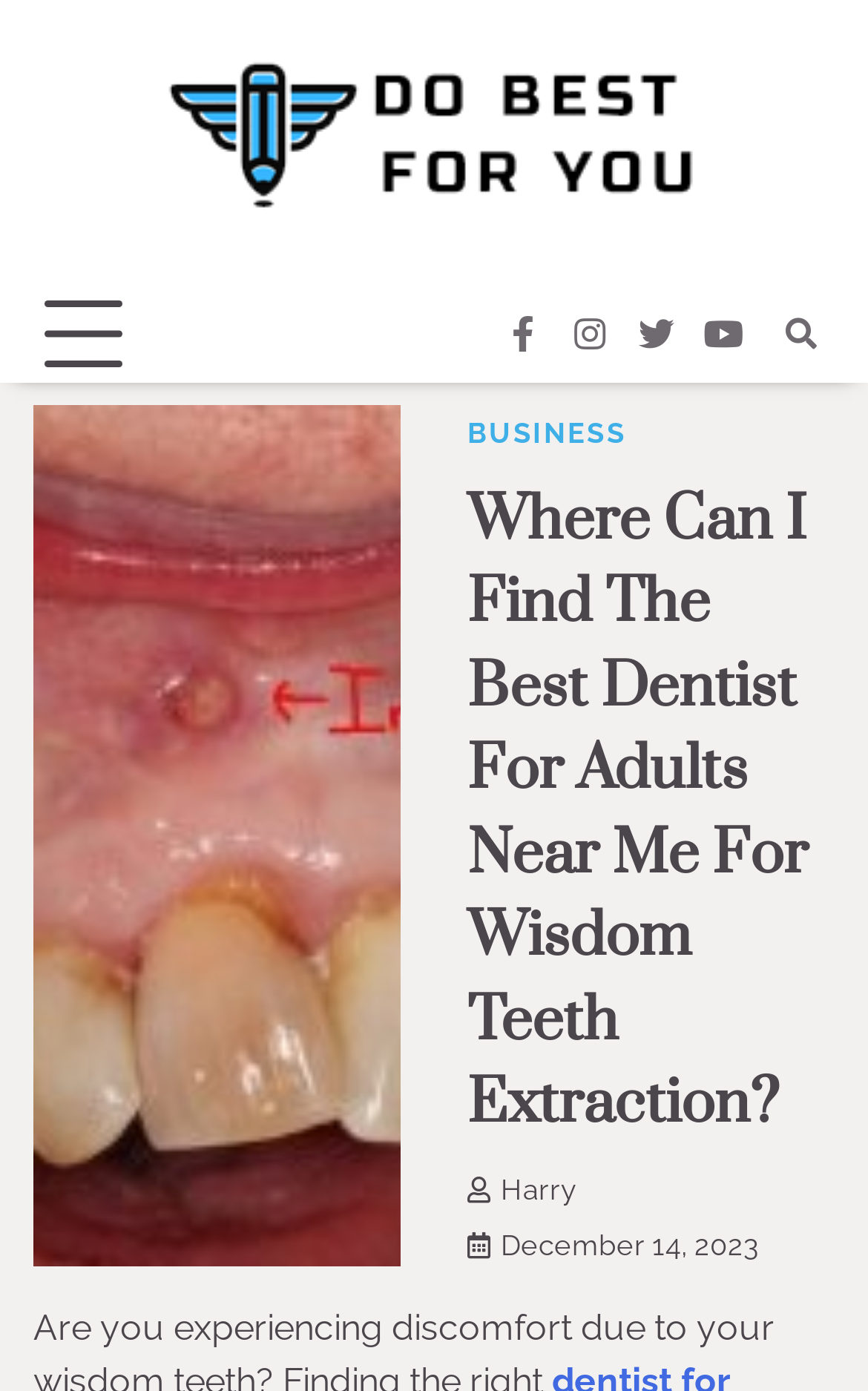What social media platforms are linked on the webpage?
Based on the image, please offer an in-depth response to the question.

The webpage has links to four social media platforms, which are Facebook, Instagram, Twitter, and YouTube, represented by their respective icons, located at the top-right corner of the webpage, with bounding boxes of [0.577, 0.223, 0.628, 0.255], [0.654, 0.223, 0.705, 0.255], [0.731, 0.223, 0.782, 0.255], and [0.808, 0.223, 0.859, 0.255] respectively.